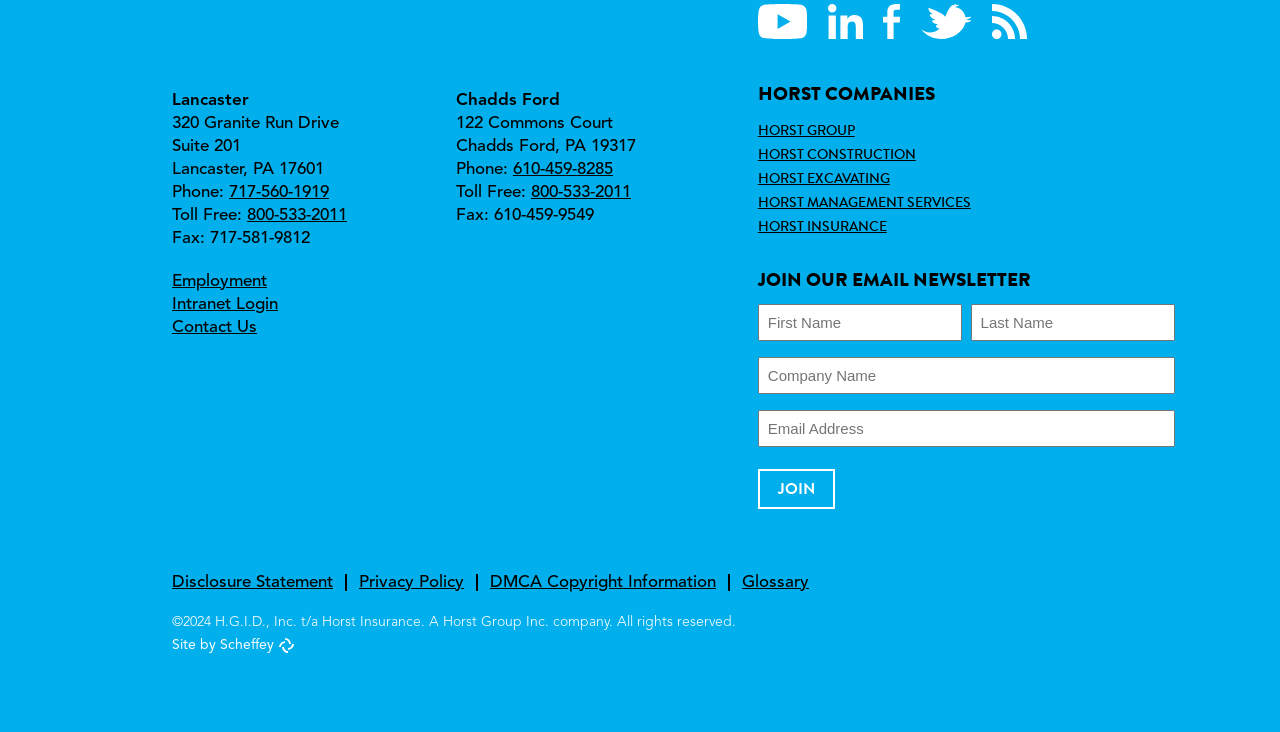Using the provided description: "Intranet Login", find the bounding box coordinates of the corresponding UI element. The output should be four float numbers between 0 and 1, in the format [left, top, right, bottom].

[0.134, 0.404, 0.217, 0.428]